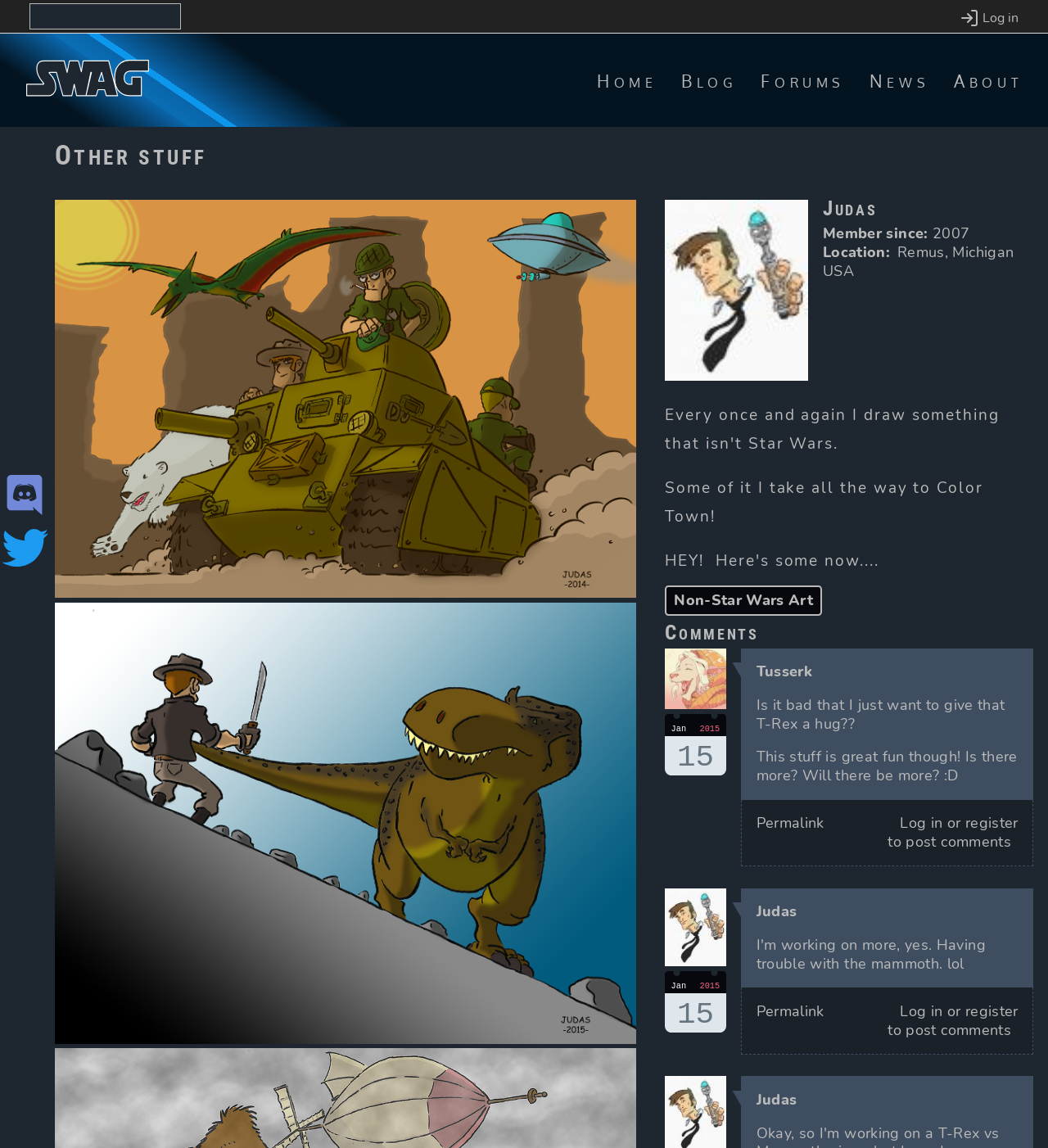Specify the bounding box coordinates of the area to click in order to follow the given instruction: "watch featured video."

None